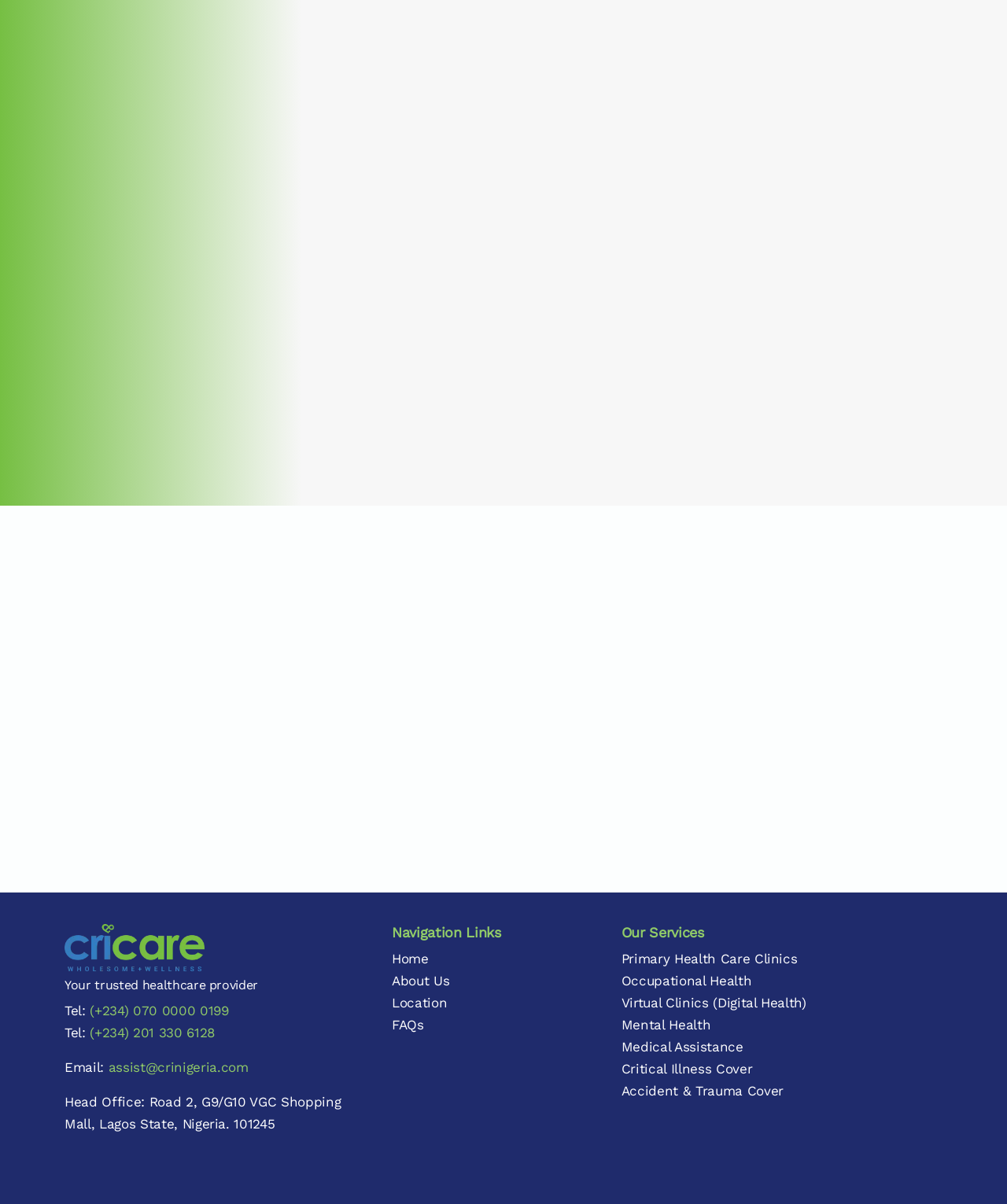Pinpoint the bounding box coordinates of the element you need to click to execute the following instruction: "Go to home page". The bounding box should be represented by four float numbers between 0 and 1, in the format [left, top, right, bottom].

[0.389, 0.79, 0.426, 0.803]